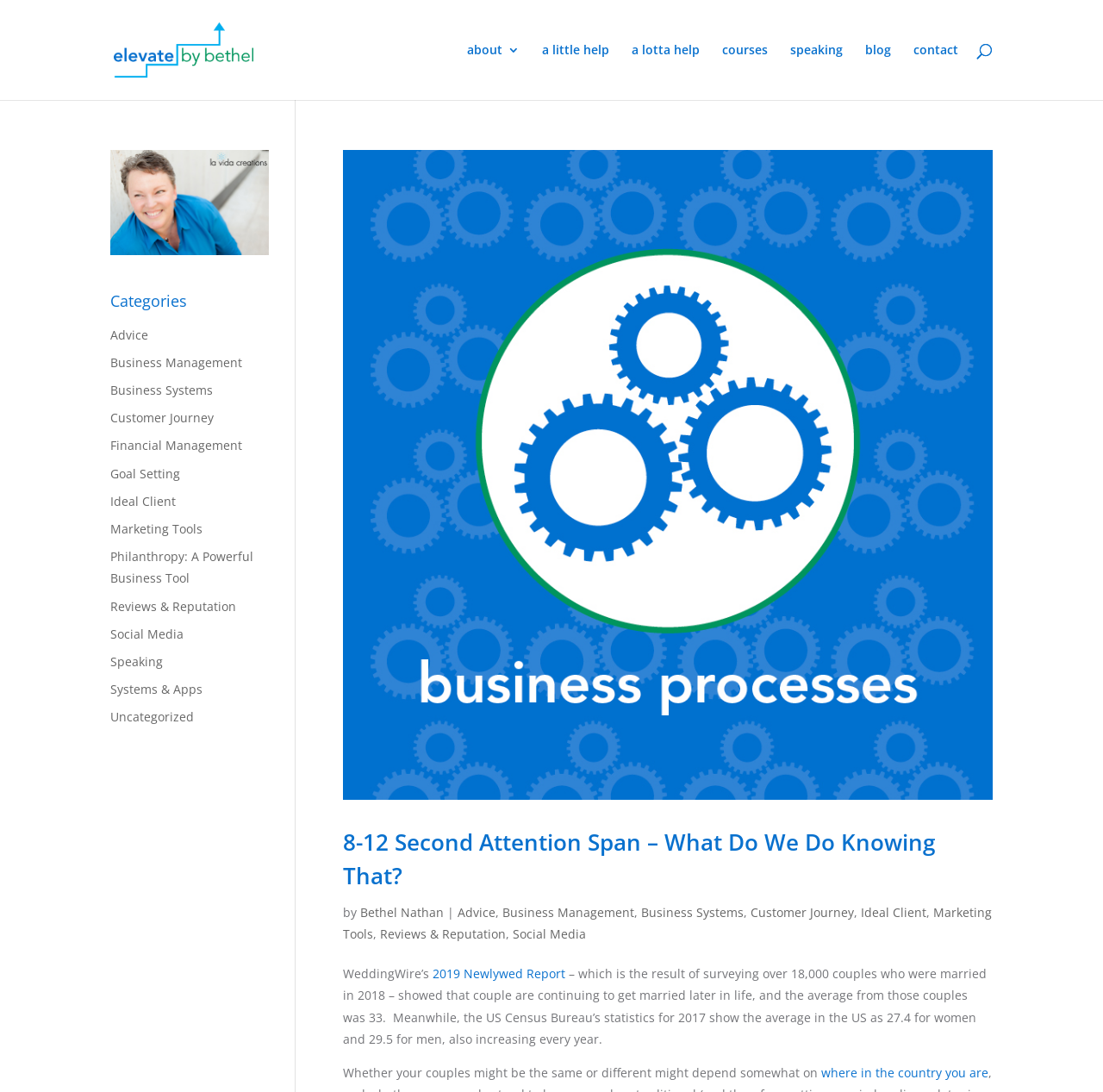Give a one-word or phrase response to the following question: What is the name of the website?

Elevate by Bethel